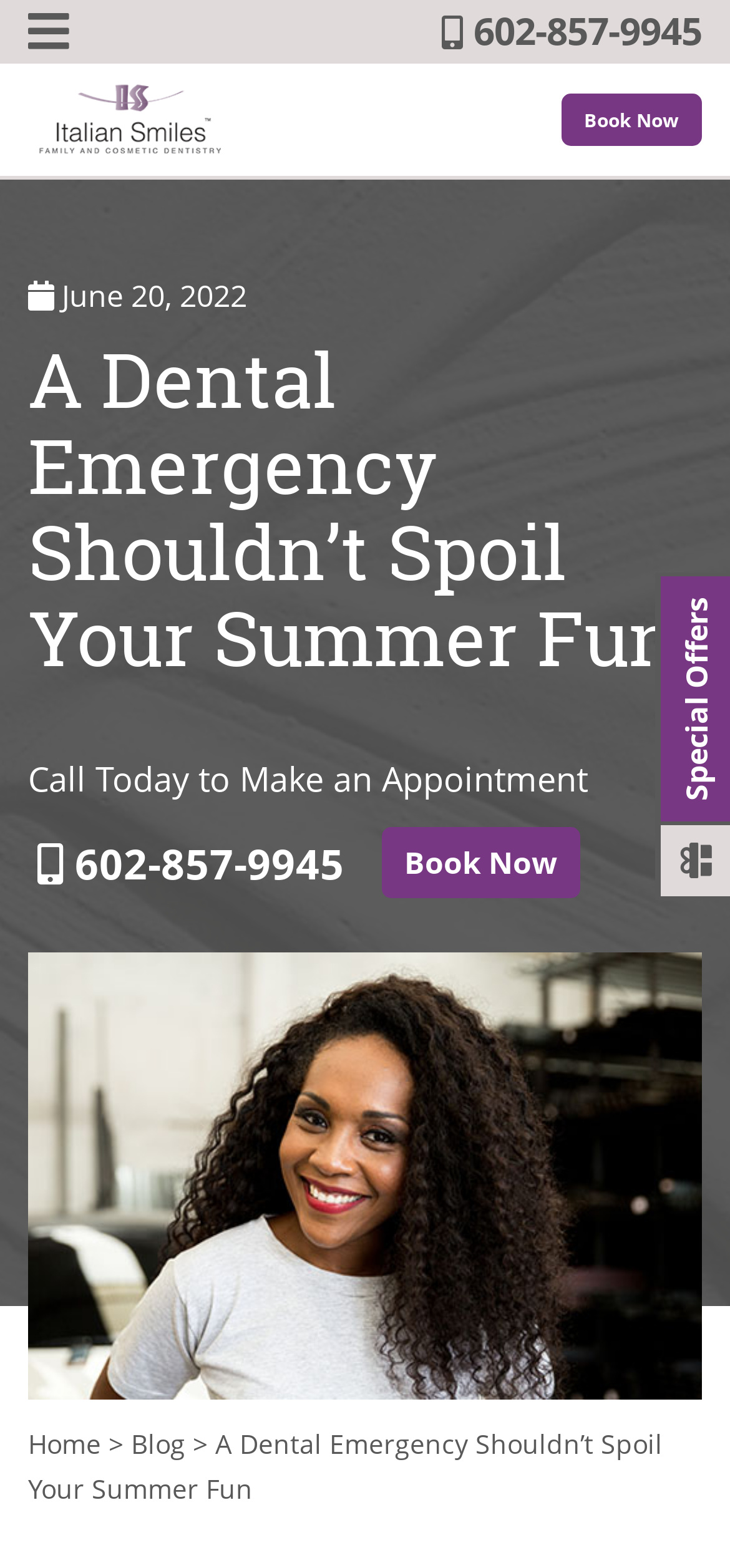Bounding box coordinates should be provided in the format (top-left x, top-left y, bottom-right x, bottom-right y) with all values between 0 and 1. Identify the bounding box for this UI element: Blog

[0.179, 0.91, 0.254, 0.932]